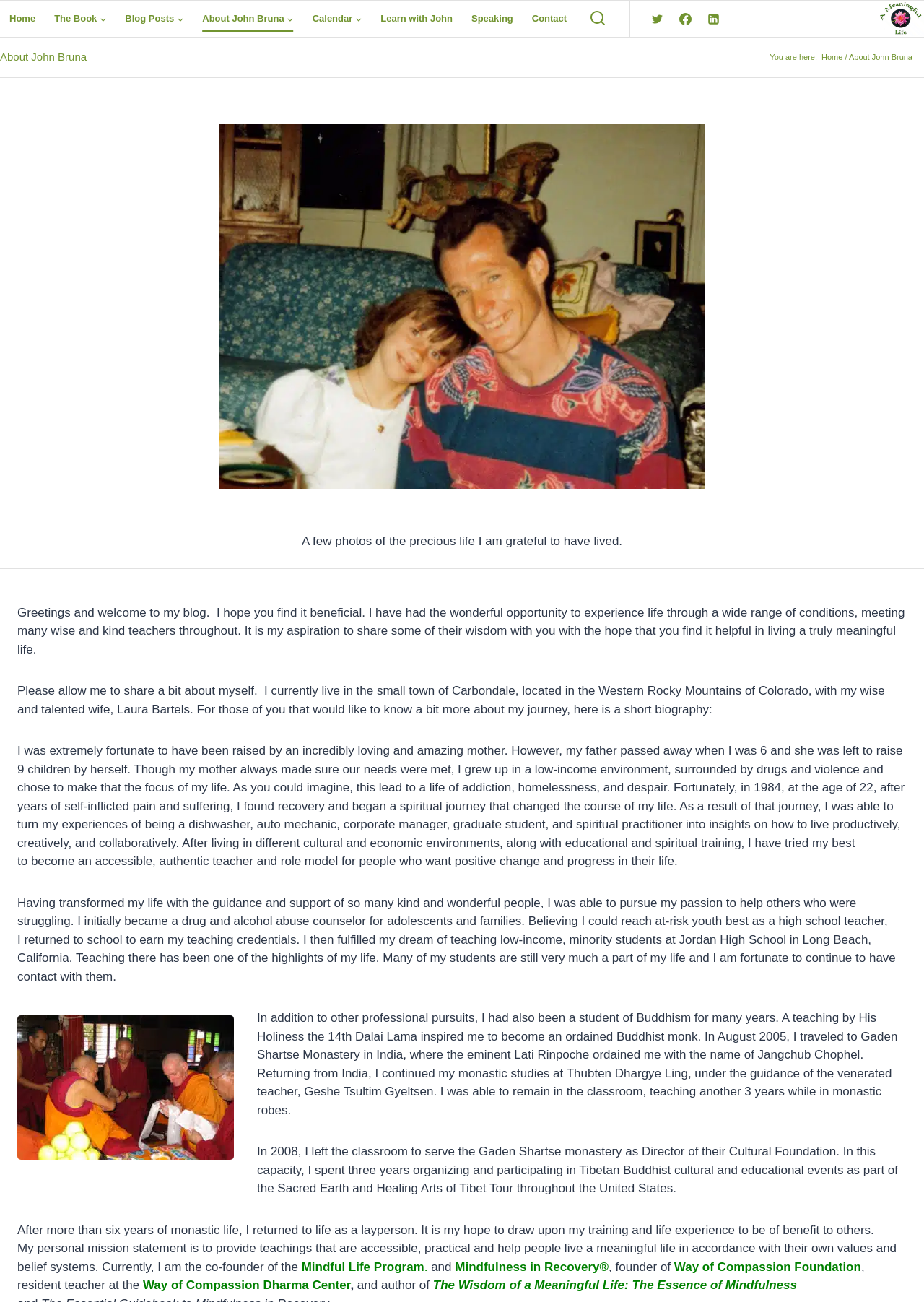Offer a meticulous caption that includes all visible features of the webpage.

This webpage is about John Bruna, a spiritual teacher and author. At the top, there is a primary navigation menu with links to different sections of the website, including "Home", "The Book", "Blog Posts", "About John Bruna", "Calendar", "Learn with John", "Speaking", and "Contact". Next to the navigation menu, there is a button to view a search form. 

On the top right side, there are social media links to Twitter, Facebook, and LinkedIn, each accompanied by an icon. Below these links, there is a link to "A Meaningful Life" with an image. 

The main content of the webpage is divided into sections. The first section has a heading "About John Bruna" and a breadcrumb navigation menu showing the current page location. Below this, there is a figure with a photo of John Bruna. 

The next section is a brief introduction to John Bruna, where he welcomes readers to his blog and expresses his hope that they find it beneficial. He then shares a bit about himself, including his upbringing, struggles, and spiritual journey. 

The following sections provide more details about John Bruna's life, including his experiences as a drug and alcohol abuse counselor, a high school teacher, and an ordained Buddhist monk. There are also mentions of his professional pursuits, such as directing the Cultural Foundation of the Gaden Shartse monastery and organizing Tibetan Buddhist cultural and educational events. 

Towards the end of the page, there are links to the "Mindful Life Program", "Mindfulness in Recovery", "Way of Compassion Foundation", and "Way of Compassion Dharma Center", which are all related to John Bruna's work and teachings. Finally, there is a mention of his book, "The Wisdom of a Meaningful Life: The Essence of Mindfulness".